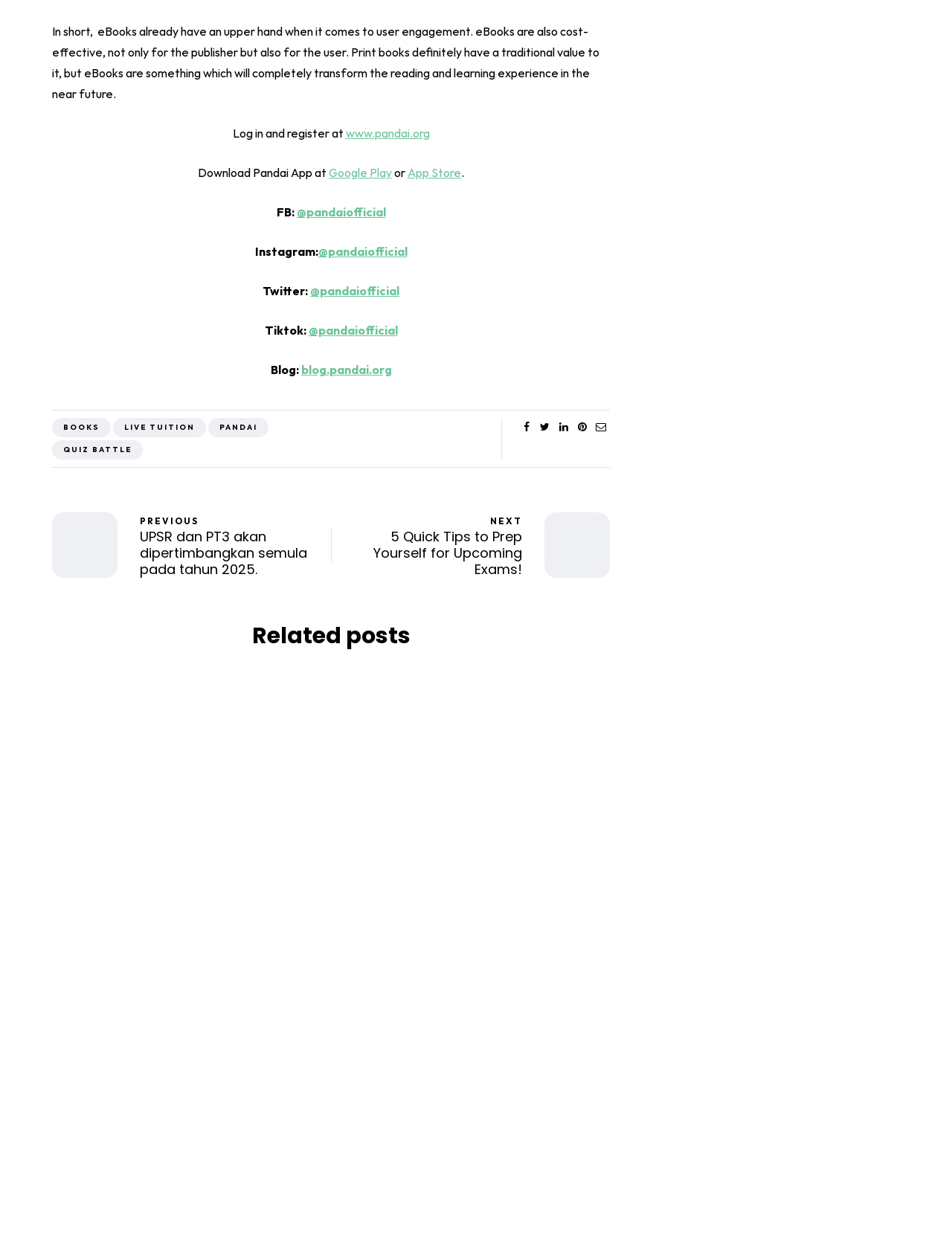Give a concise answer using only one word or phrase for this question:
What is the name of the app that can be downloaded?

Pandai App